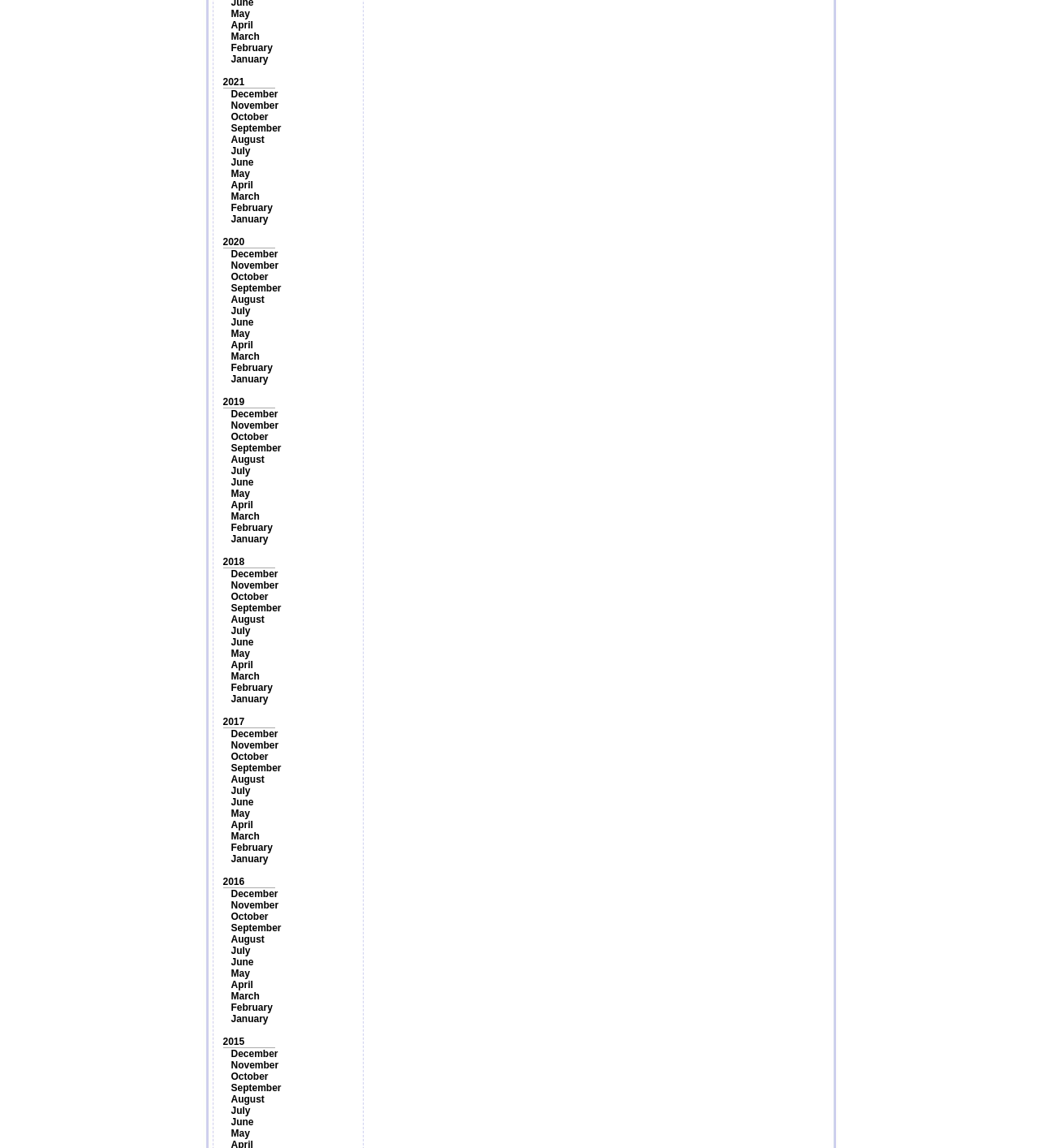Locate the bounding box of the UI element with the following description: "December".

[0.222, 0.774, 0.268, 0.784]